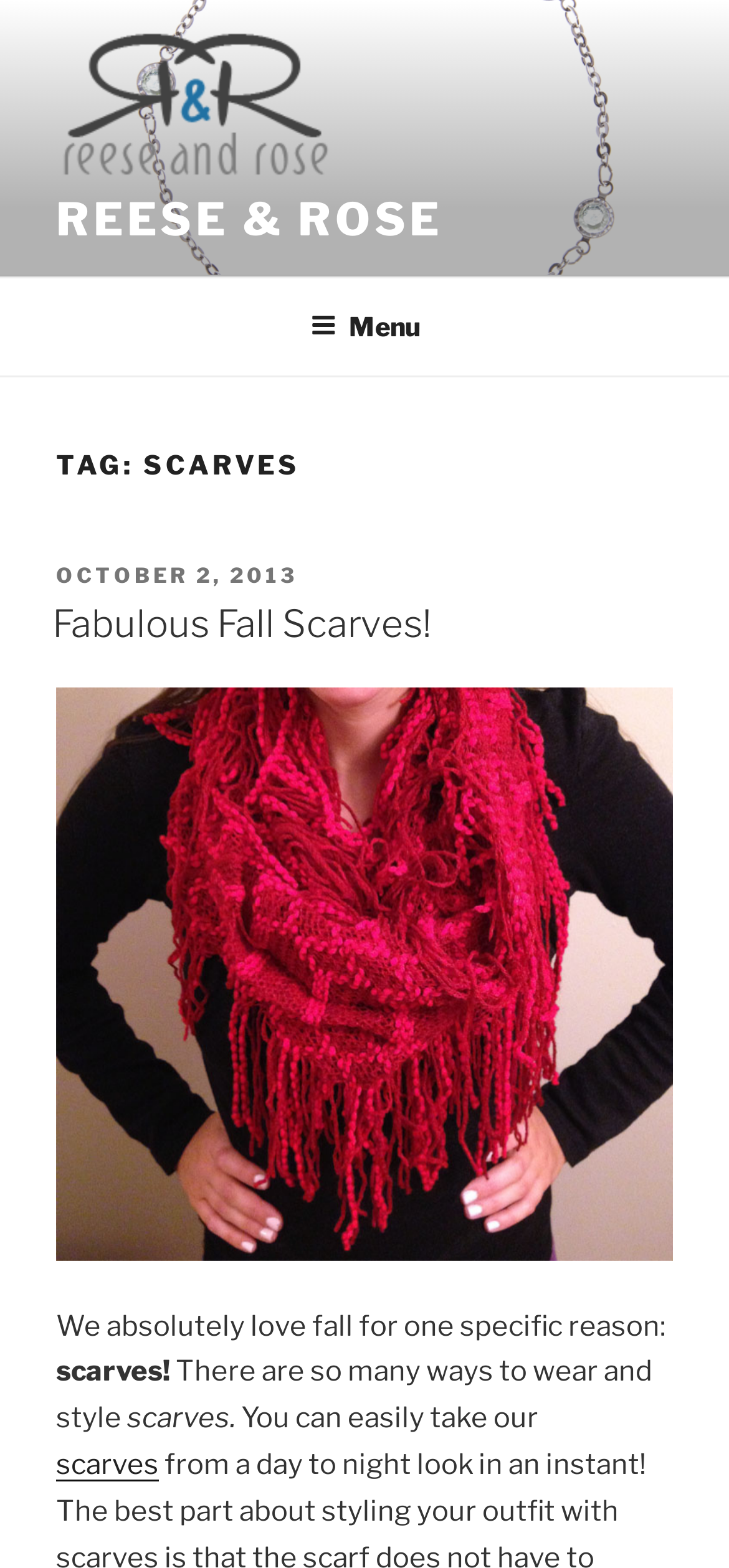What is the main topic of the webpage?
Using the picture, provide a one-word or short phrase answer.

Scarves